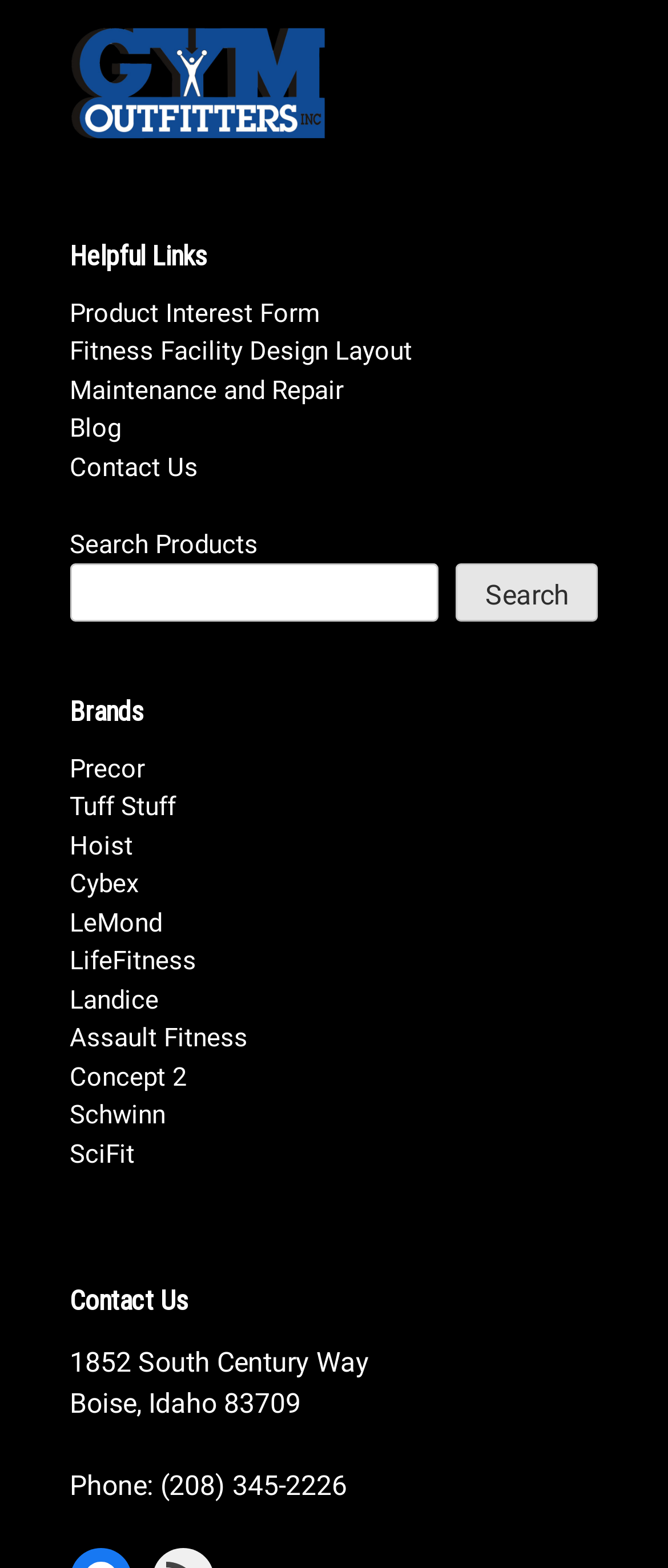Can you find the bounding box coordinates of the area I should click to execute the following instruction: "Search for a specific term"?

[0.104, 0.36, 0.657, 0.397]